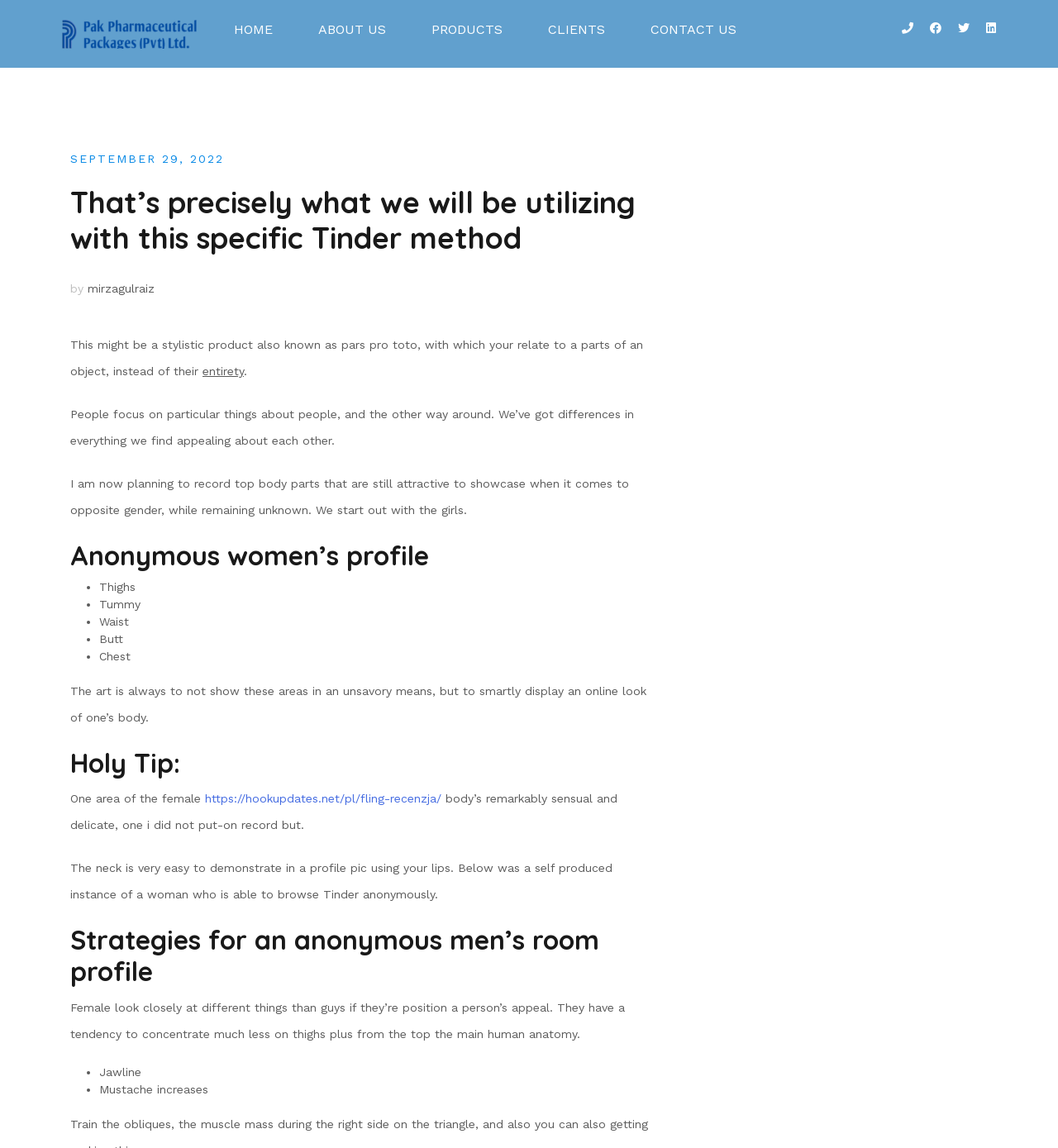Based on the visual content of the image, answer the question thoroughly: What is the company name mentioned in the webpage?

The company name is mentioned in the link at the top of the webpage, which is 'Pak Pharmaceutical Packages (Pvt) Ltd'. This link is also an image, and it is located at the top of the webpage.